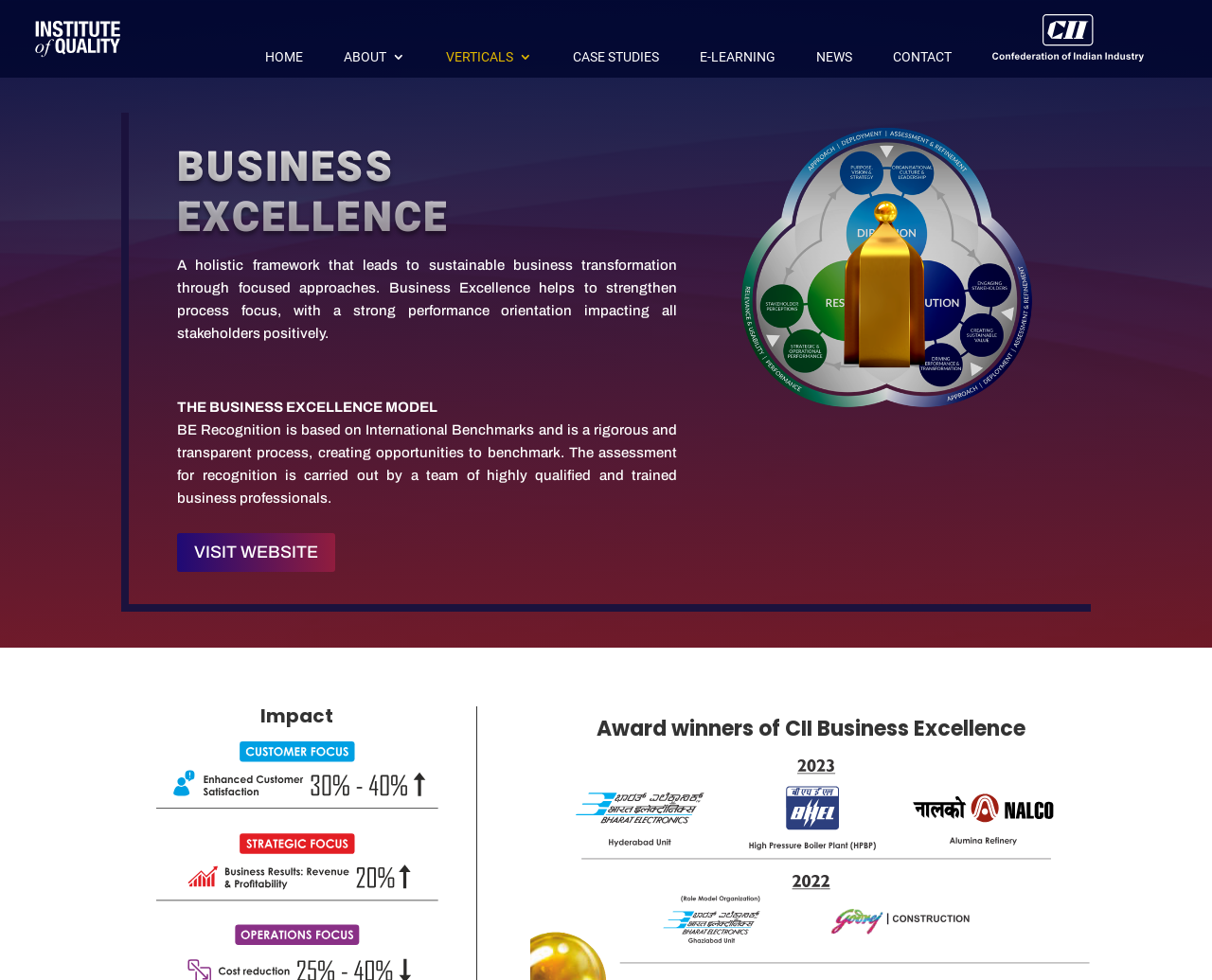Please identify the bounding box coordinates of the clickable area that will allow you to execute the instruction: "Read about CASE STUDIES".

[0.473, 0.051, 0.544, 0.079]